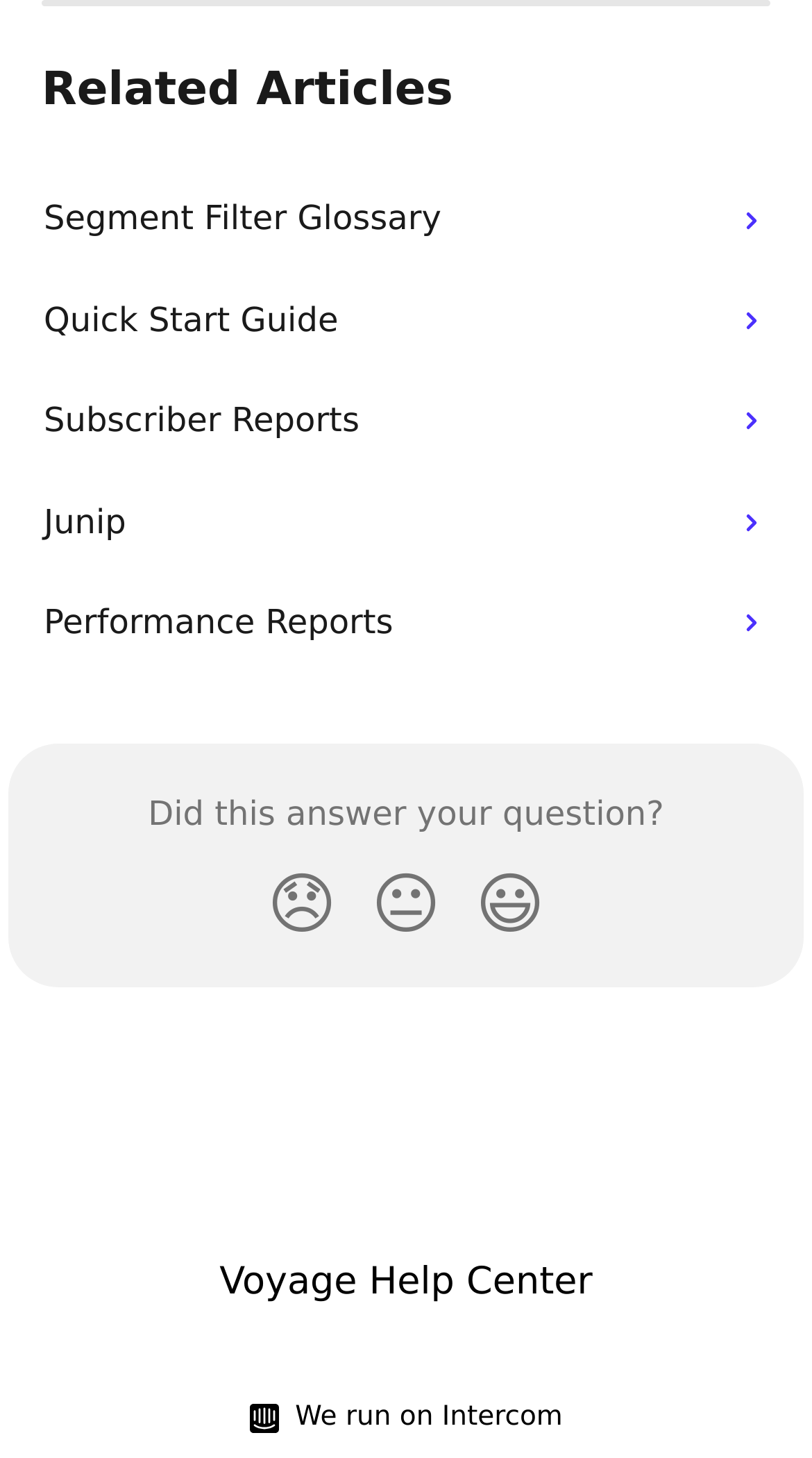Give a one-word or phrase response to the following question: What is the title of the first link?

Segment Filter Glossary